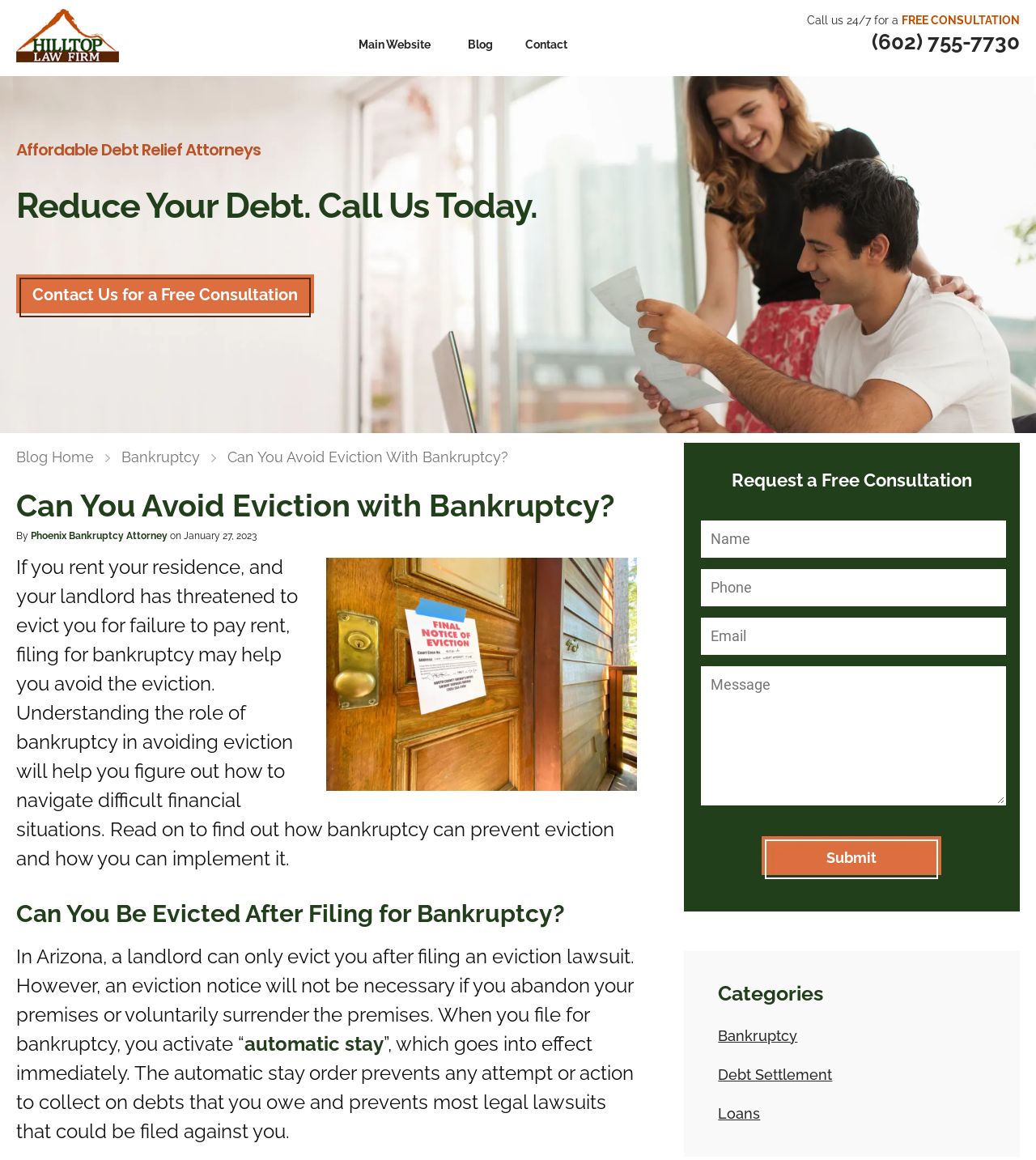Using the details in the image, give a detailed response to the question below:
How can you request a consultation?

I found the answer by looking at the section 'Request a Free Consultation' which has a form with several text boxes and a 'Submit' button, indicating that you can request a consultation by filling out the form and submitting it.